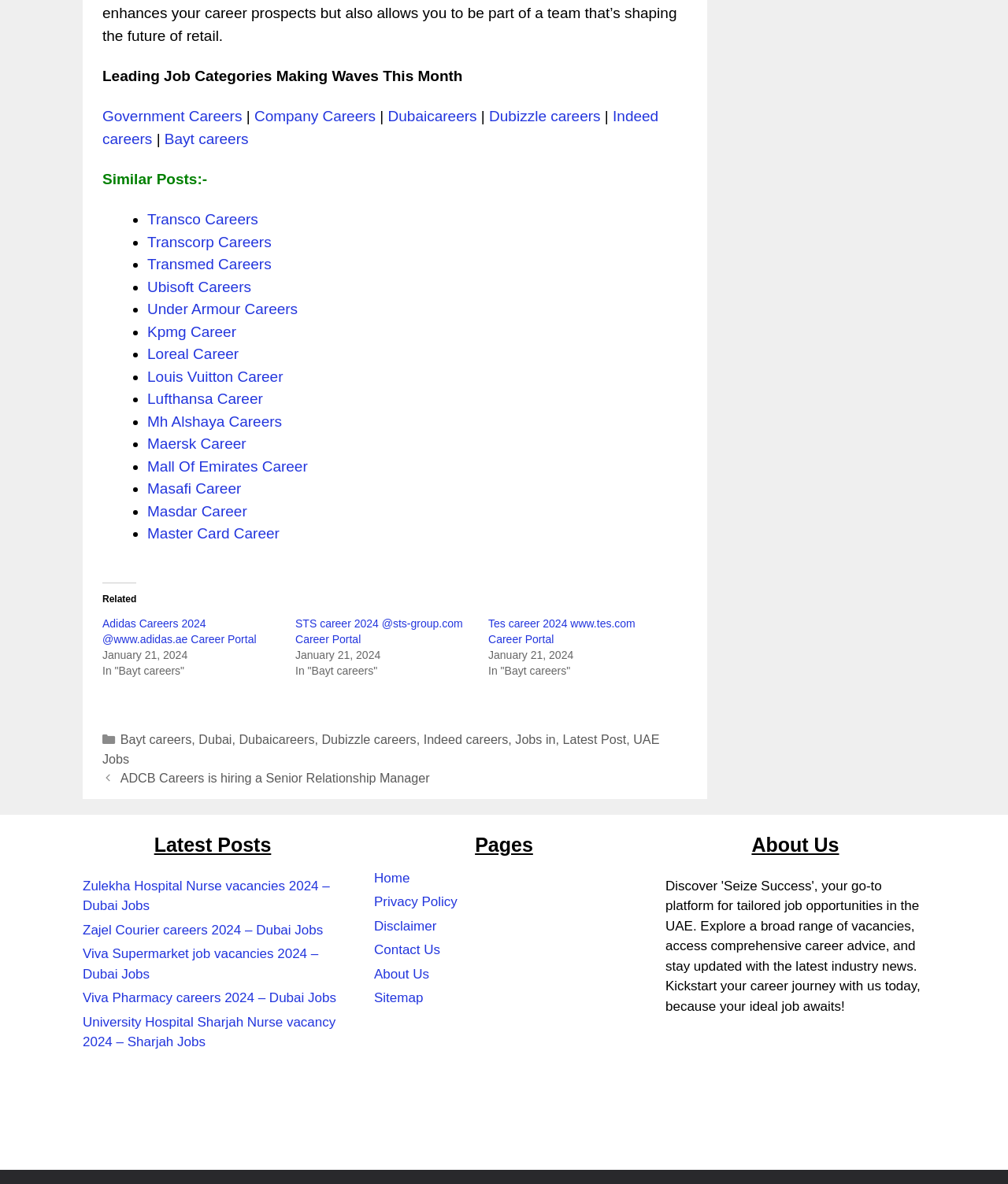From the webpage screenshot, identify the region described by Mall Of Emirates Career. Provide the bounding box coordinates as (top-left x, top-left y, bottom-right x, bottom-right y), with each value being a floating point number between 0 and 1.

[0.146, 0.387, 0.305, 0.401]